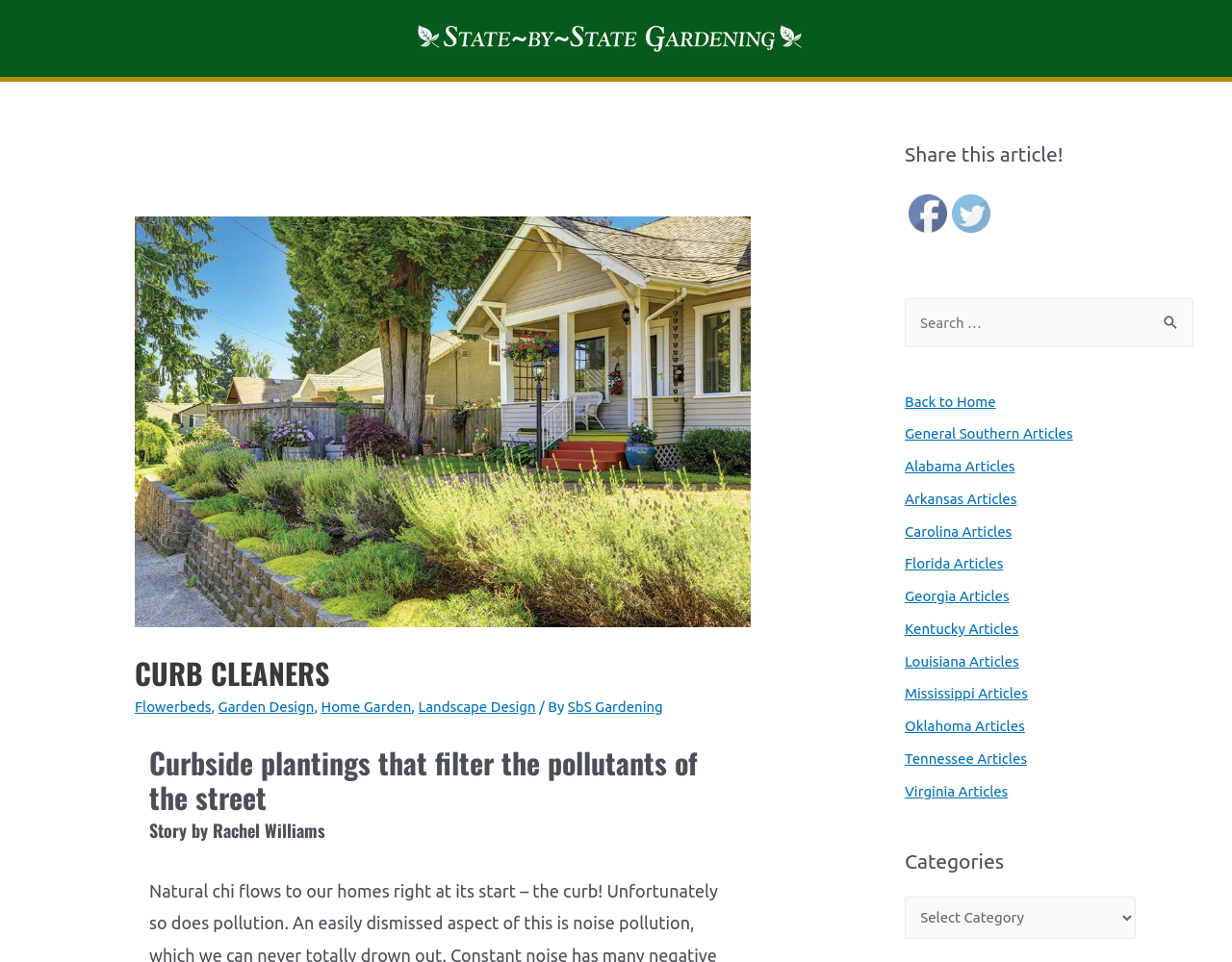What categories are available on the website?
Based on the screenshot, provide a one-word or short-phrase response.

Various categories